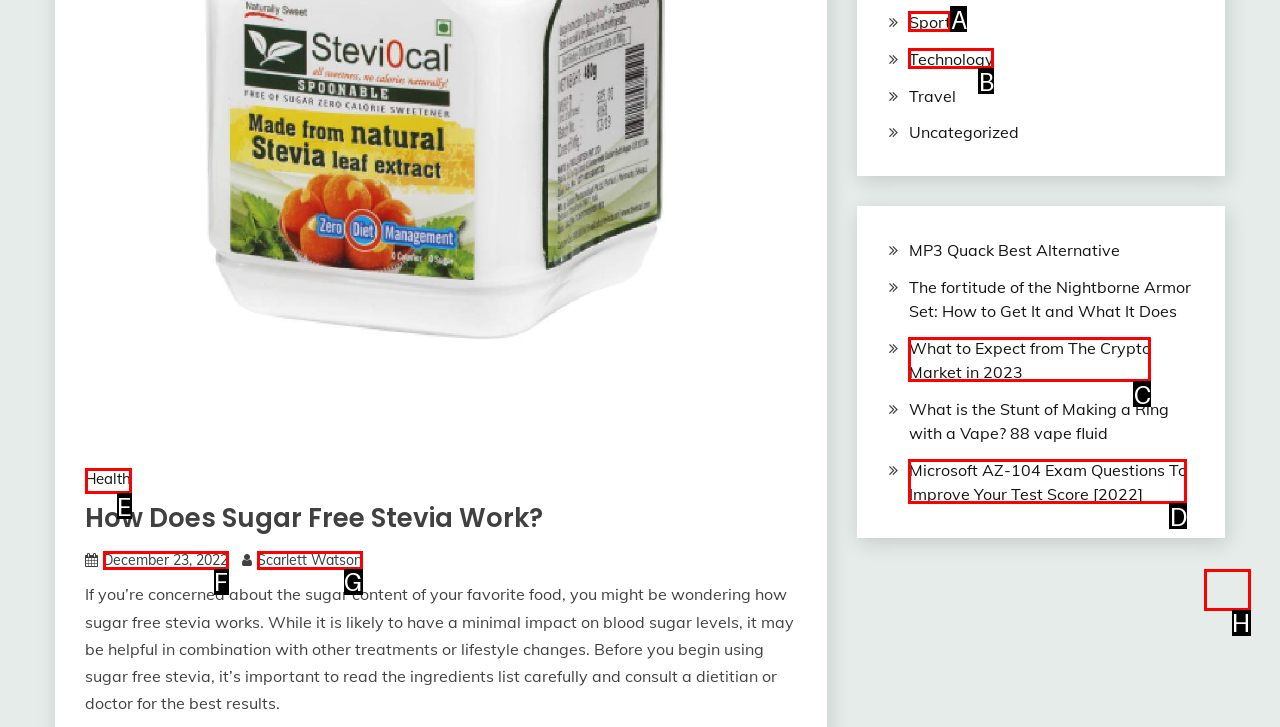Identify the HTML element that best fits the description: December 23, 2022December 23, 2022. Respond with the letter of the corresponding element.

F